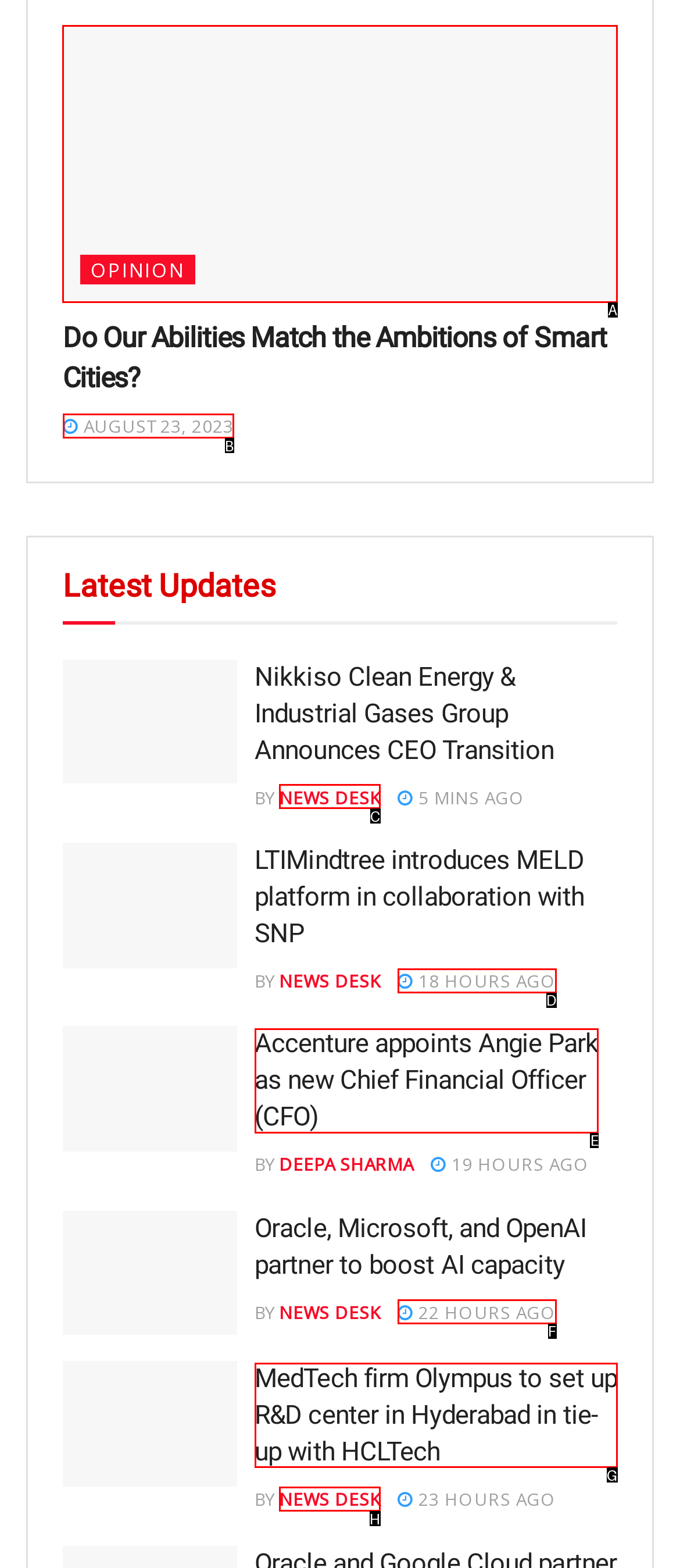Select the appropriate HTML element to click for the following task: Click on the 'Smart Cities' link
Answer with the letter of the selected option from the given choices directly.

A